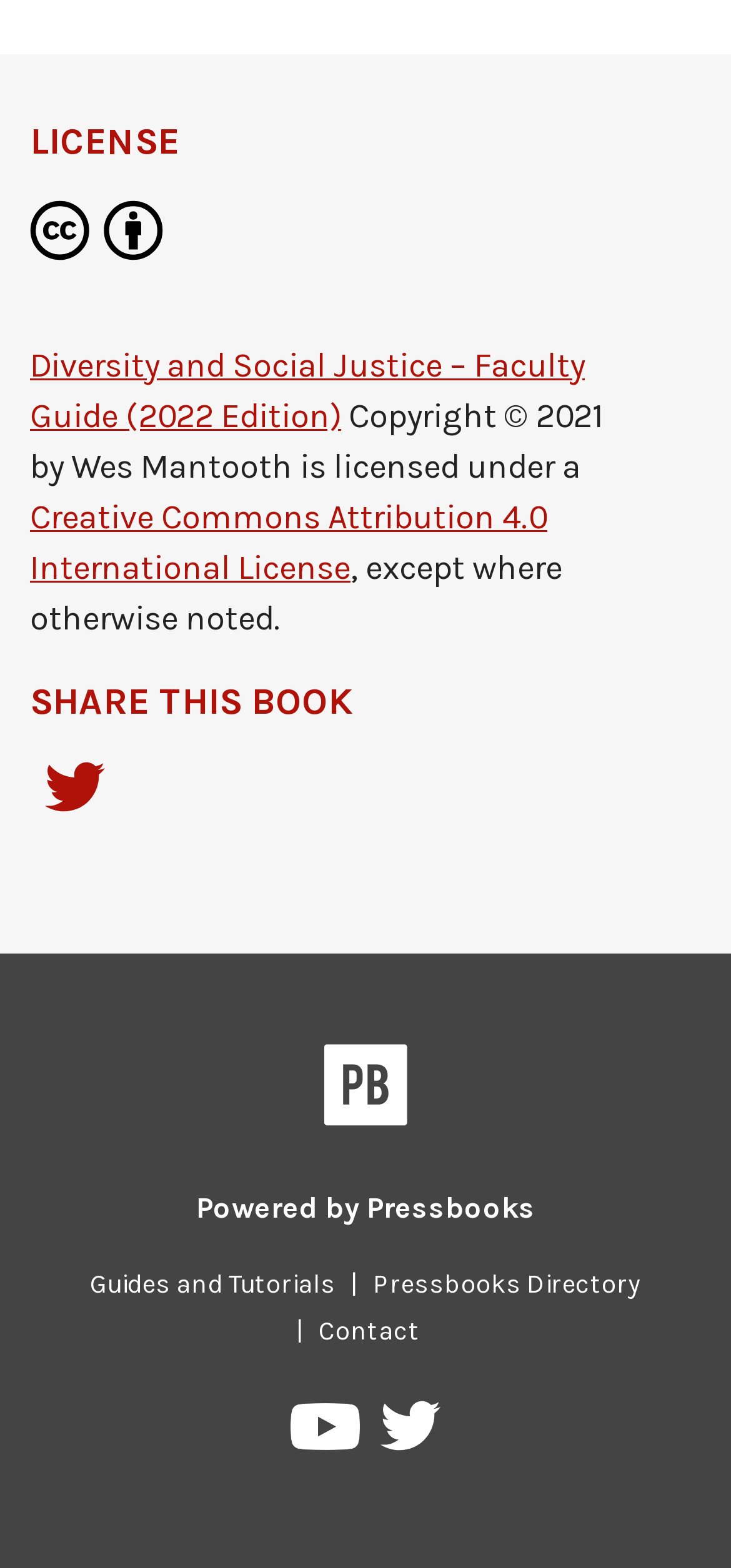Find the bounding box coordinates of the element I should click to carry out the following instruction: "View the Creative Commons Attribution 4.0 International License".

[0.041, 0.316, 0.749, 0.375]